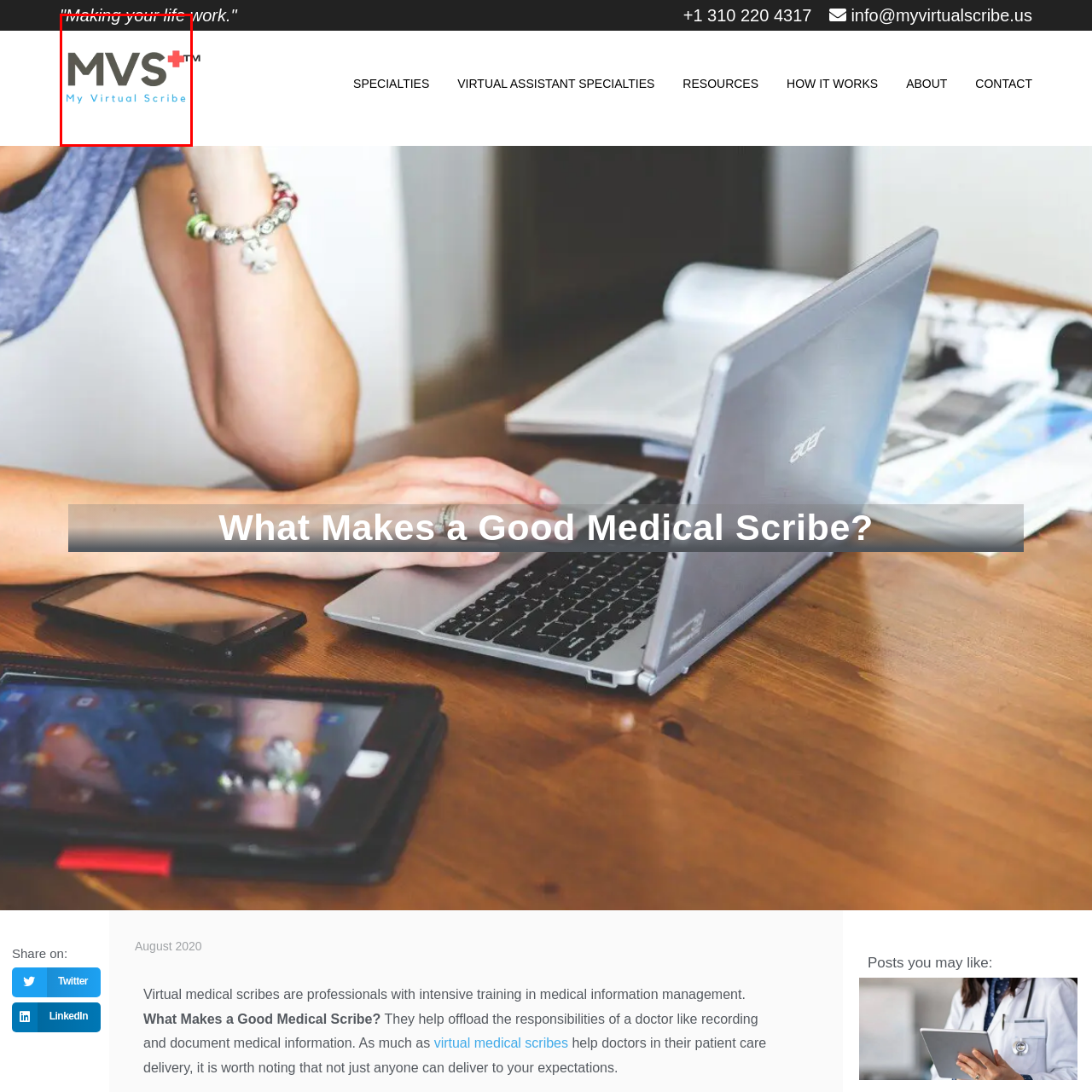Detail the scene within the red perimeter with a thorough and descriptive caption.

The image features the logo of "My Virtual Scribe" (MVS), a service designed to assist medical professionals by providing virtual scribing support. The logo prominently displays the letters "MVS" in a bold font, with a small red cross symbol indicating a connection to the medical field, accompanied by the trademark symbol. Below the acronym, the full name "My Virtual Scribe" is presented in a lighter, more playful font, enhancing the approachable nature of the service. This branding reflects the company's mission to streamline healthcare documentation and support physicians in their patient care efforts.